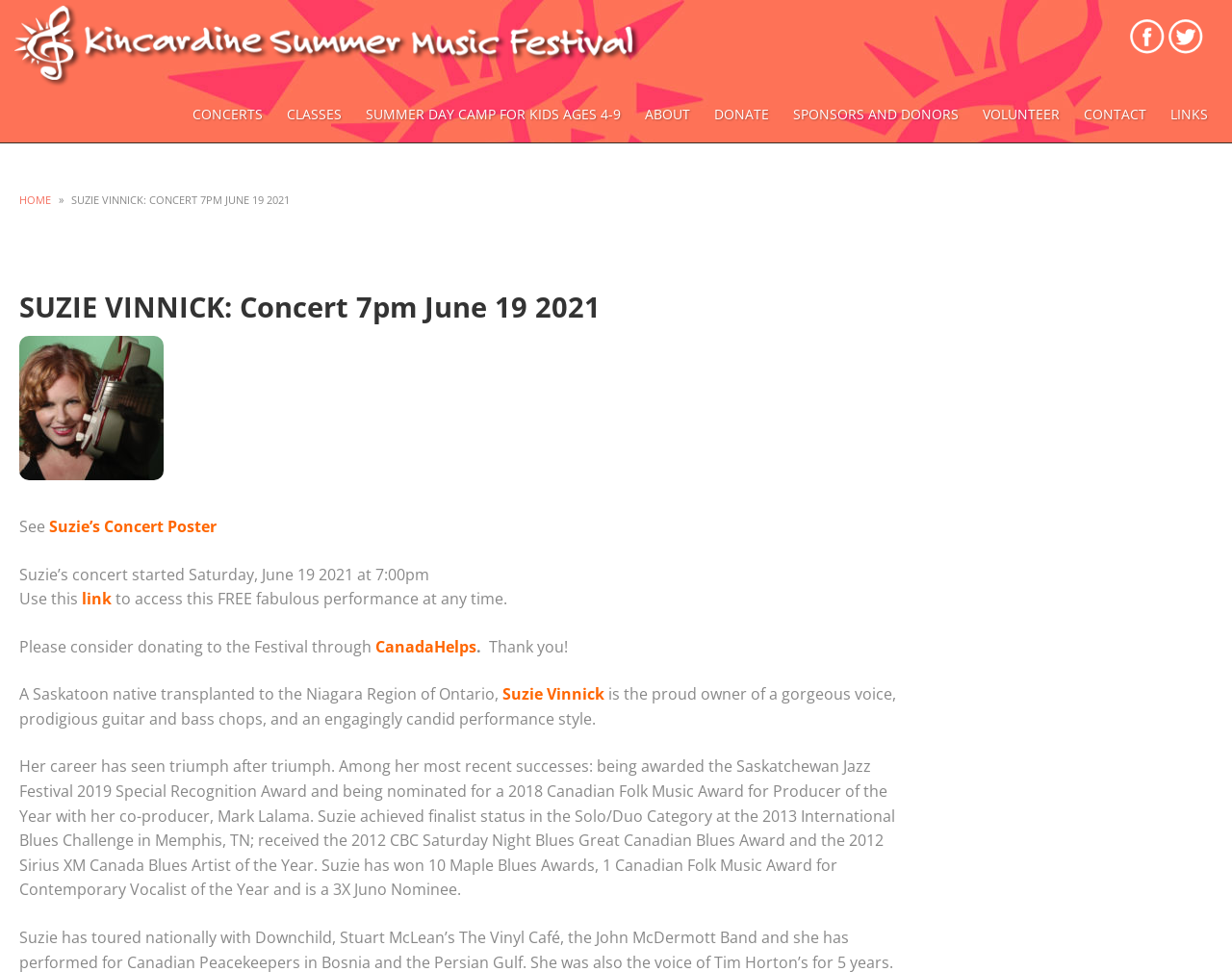What is the start time of the concert?
Based on the image, respond with a single word or phrase.

7:00pm